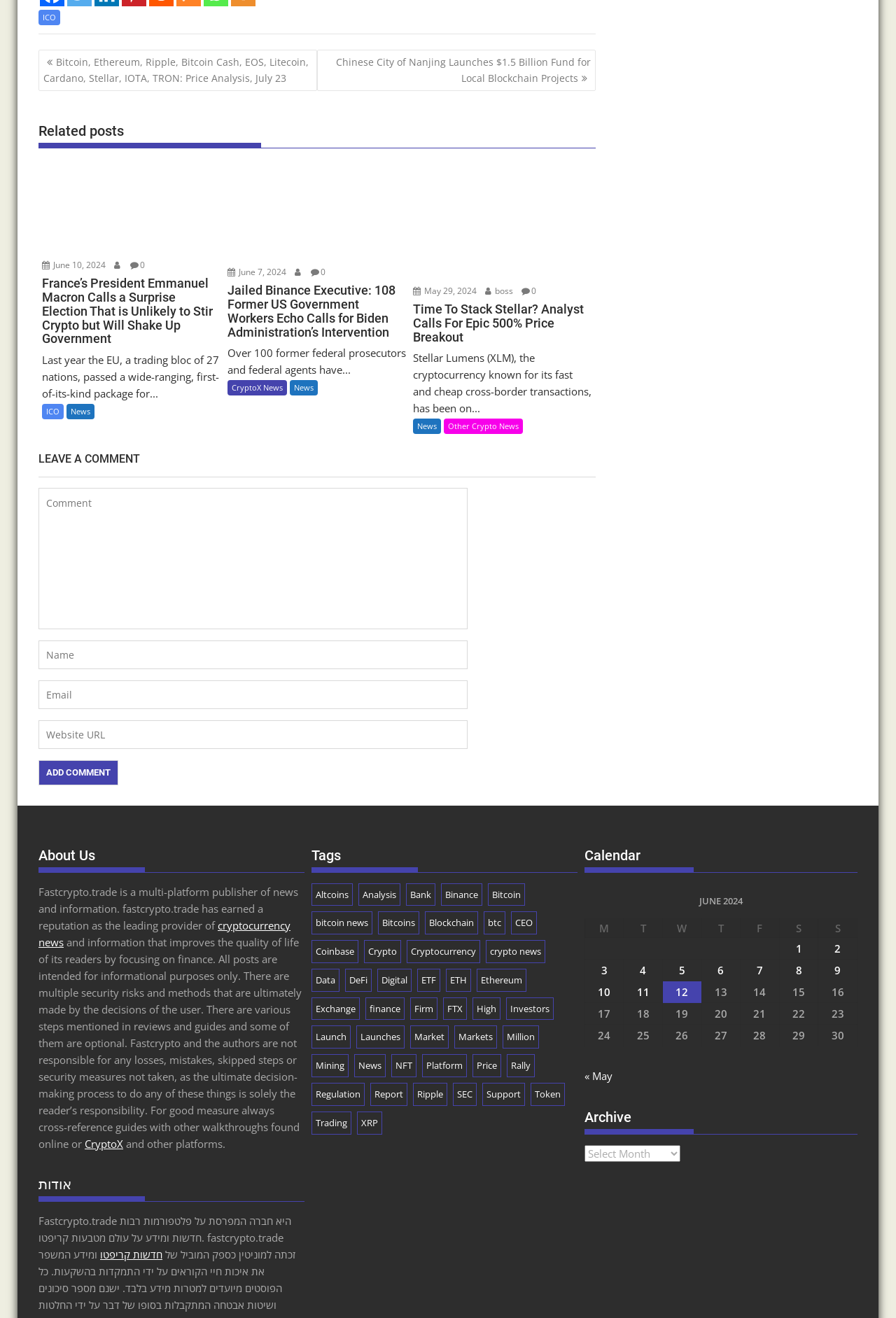Locate the bounding box coordinates of the area you need to click to fulfill this instruction: 'Click on the 'Tags' heading'. The coordinates must be in the form of four float numbers ranging from 0 to 1: [left, top, right, bottom].

[0.348, 0.636, 0.644, 0.662]